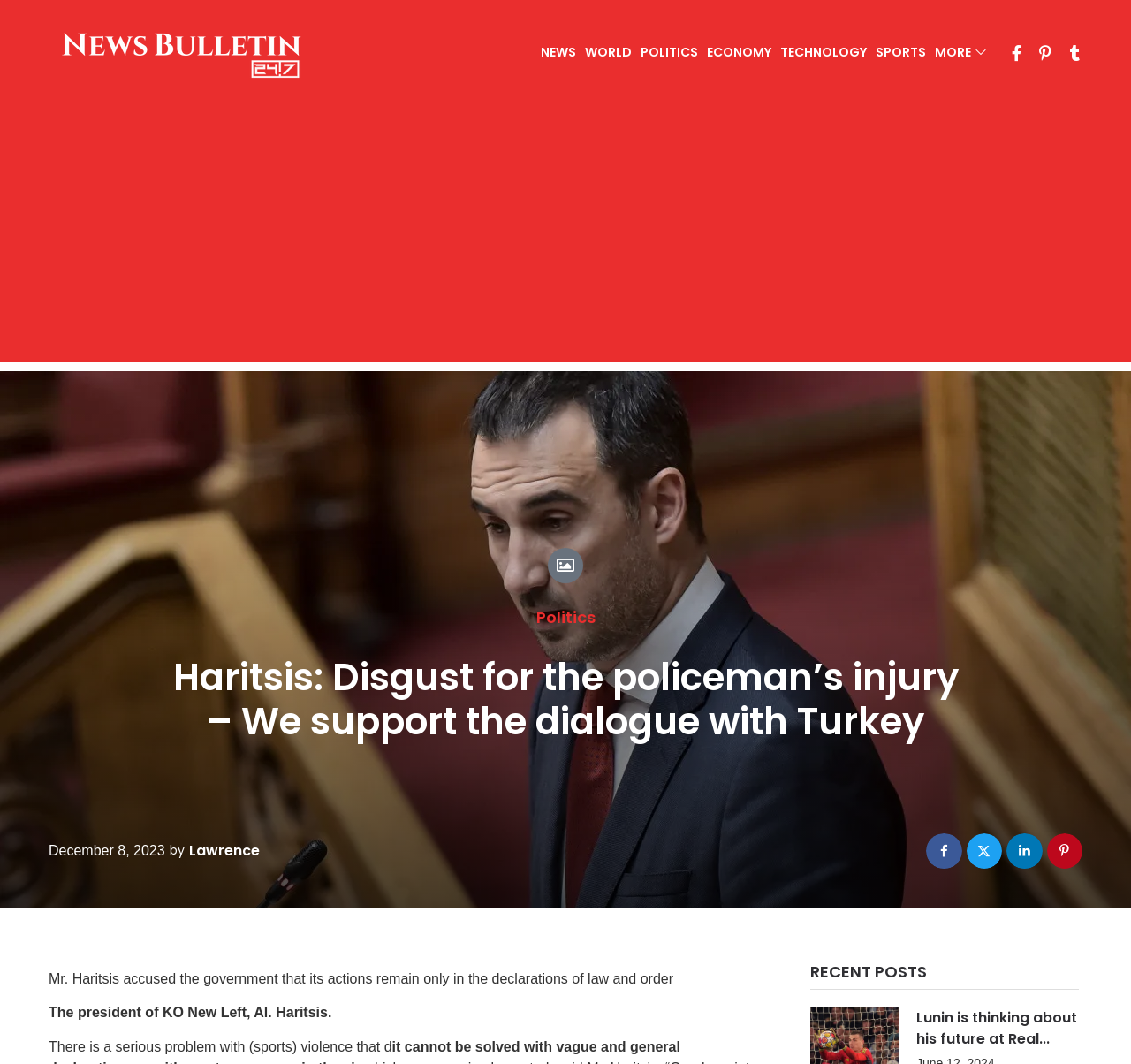Please use the details from the image to answer the following question comprehensively:
What is the title of the recent post mentioned at the bottom of the webpage?

The title of the recent post can be found at the bottom of the webpage, under the 'RECENT POSTS' heading, where it is written 'Lunin is thinking about his future at Real...'.